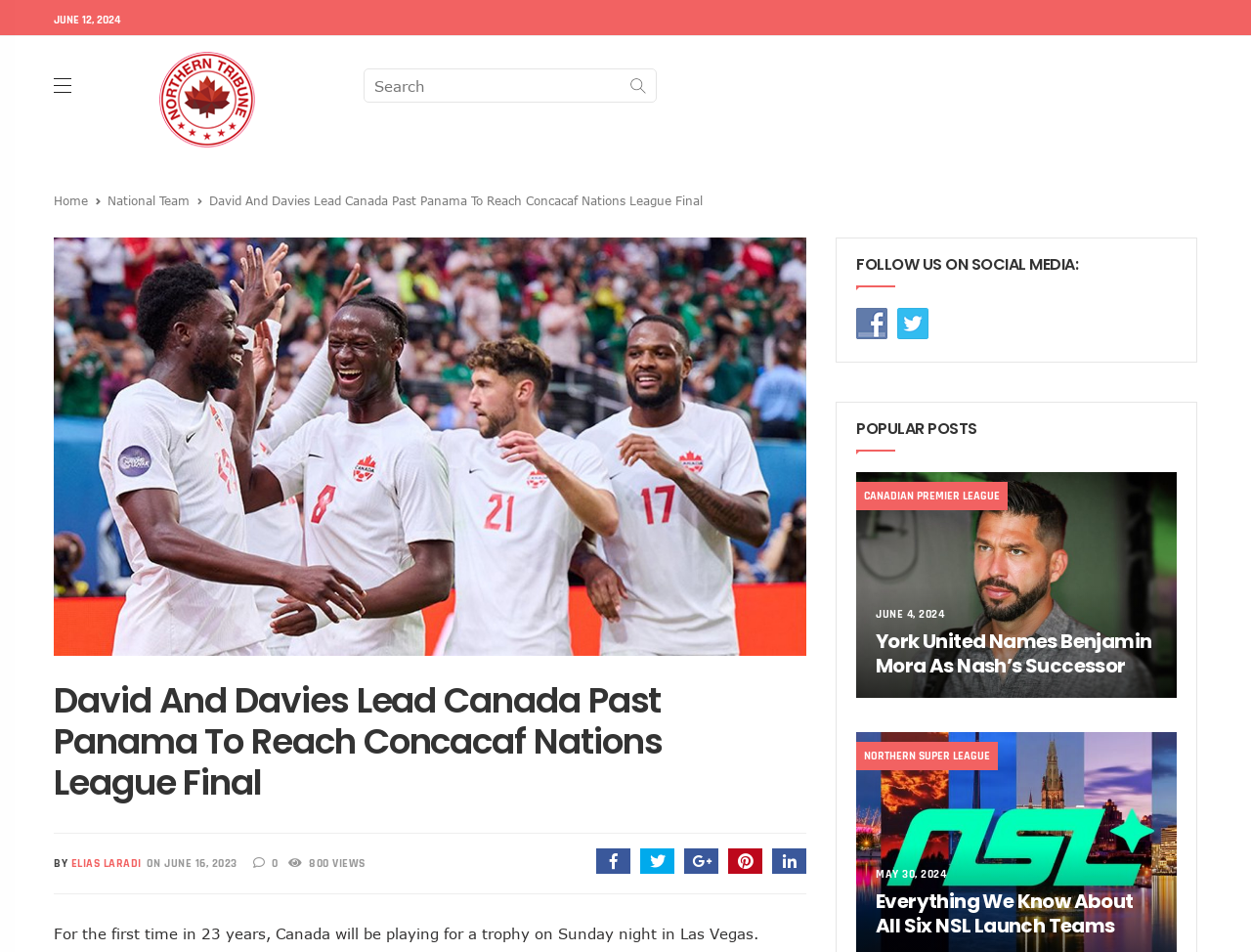How many views does the article have?
Using the visual information, respond with a single word or phrase.

800 VIEWS